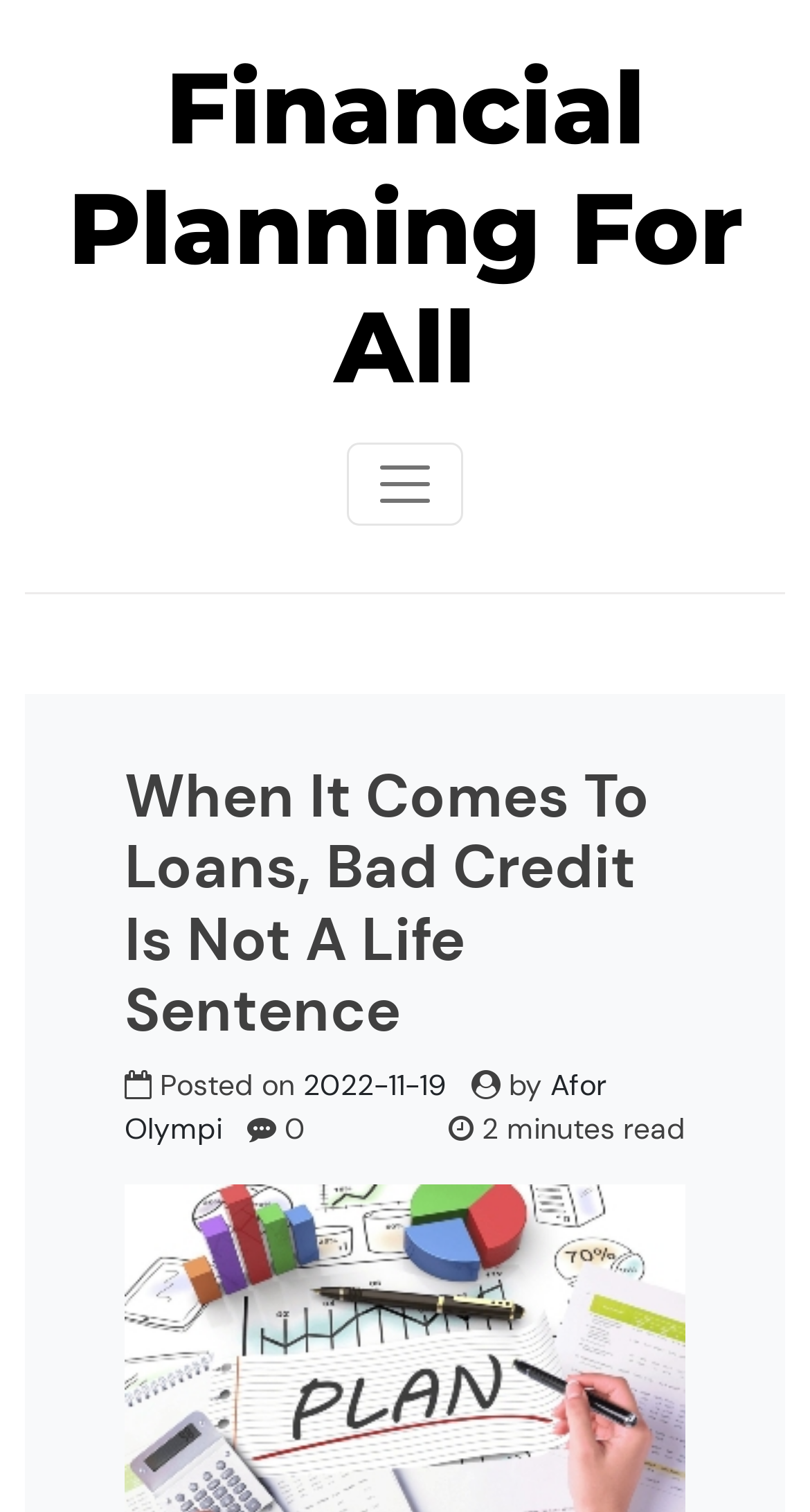Create an elaborate caption that covers all aspects of the webpage.

The webpage is about financial planning, specifically focusing on loans and bad credit. At the top, there is a heading that reads "Financial Planning For All" which is also a link. Below this heading, there is a button to toggle navigation, which is not expanded by default.

The main content of the webpage is a blog post or article titled "When It Comes To Loans, Bad Credit Is Not A Life Sentence". This title is a heading and is positioned below the navigation button. The article's metadata is displayed below the title, including the date "2022-11-19" which is a link, and the author's name "Afor Olympi" which is also a link. The article's reading time, "2 minutes read", is displayed on the right side of the metadata.

There are no images on the page. The layout is simple, with a clear hierarchy of headings and text. The navigation button is positioned on the top right, and the main content is centered on the page.